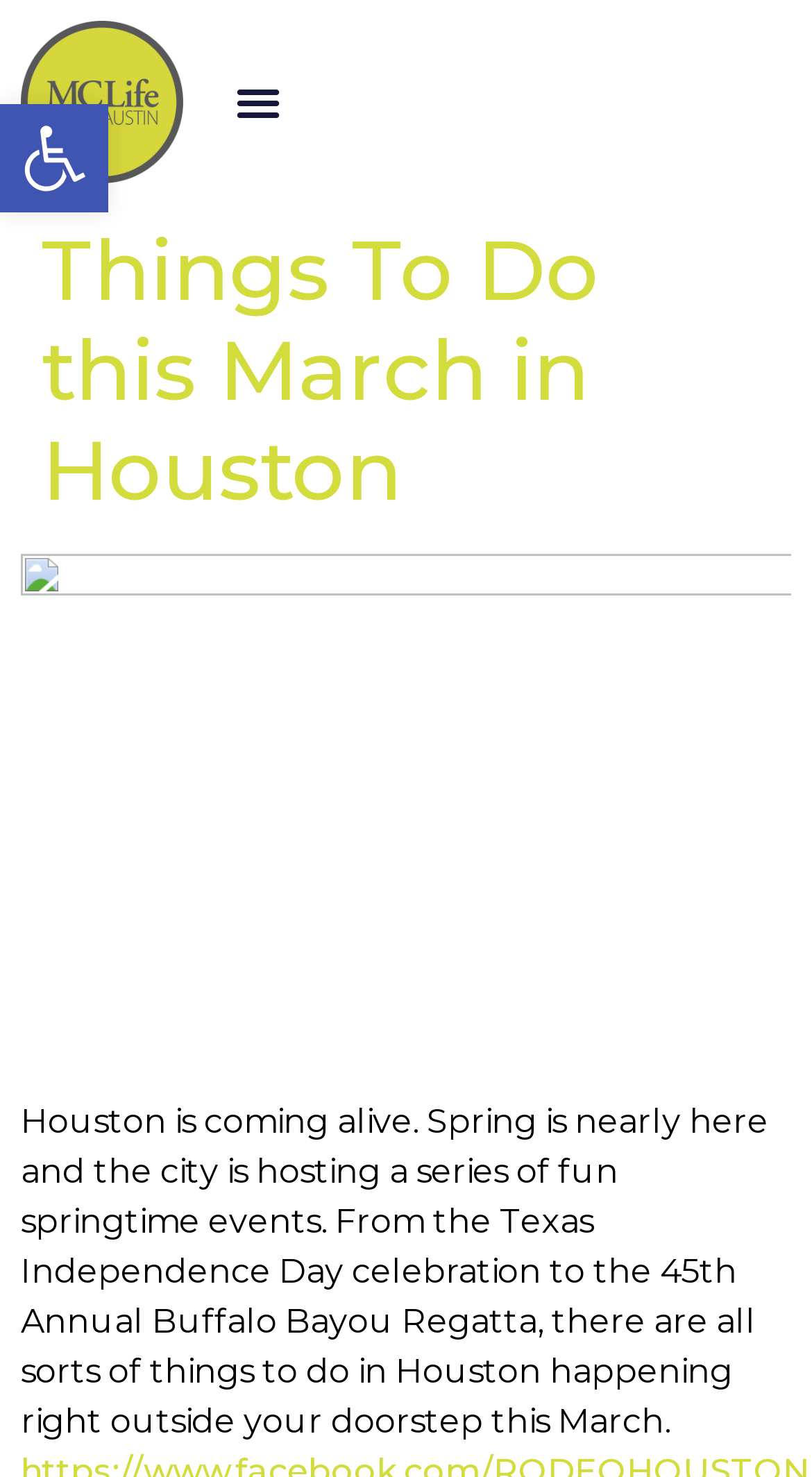Identify the bounding box coordinates for the UI element described as follows: Menu. Use the format (top-left x, top-left y, bottom-right x, bottom-right y) and ensure all values are floating point numbers between 0 and 1.

[0.276, 0.045, 0.36, 0.092]